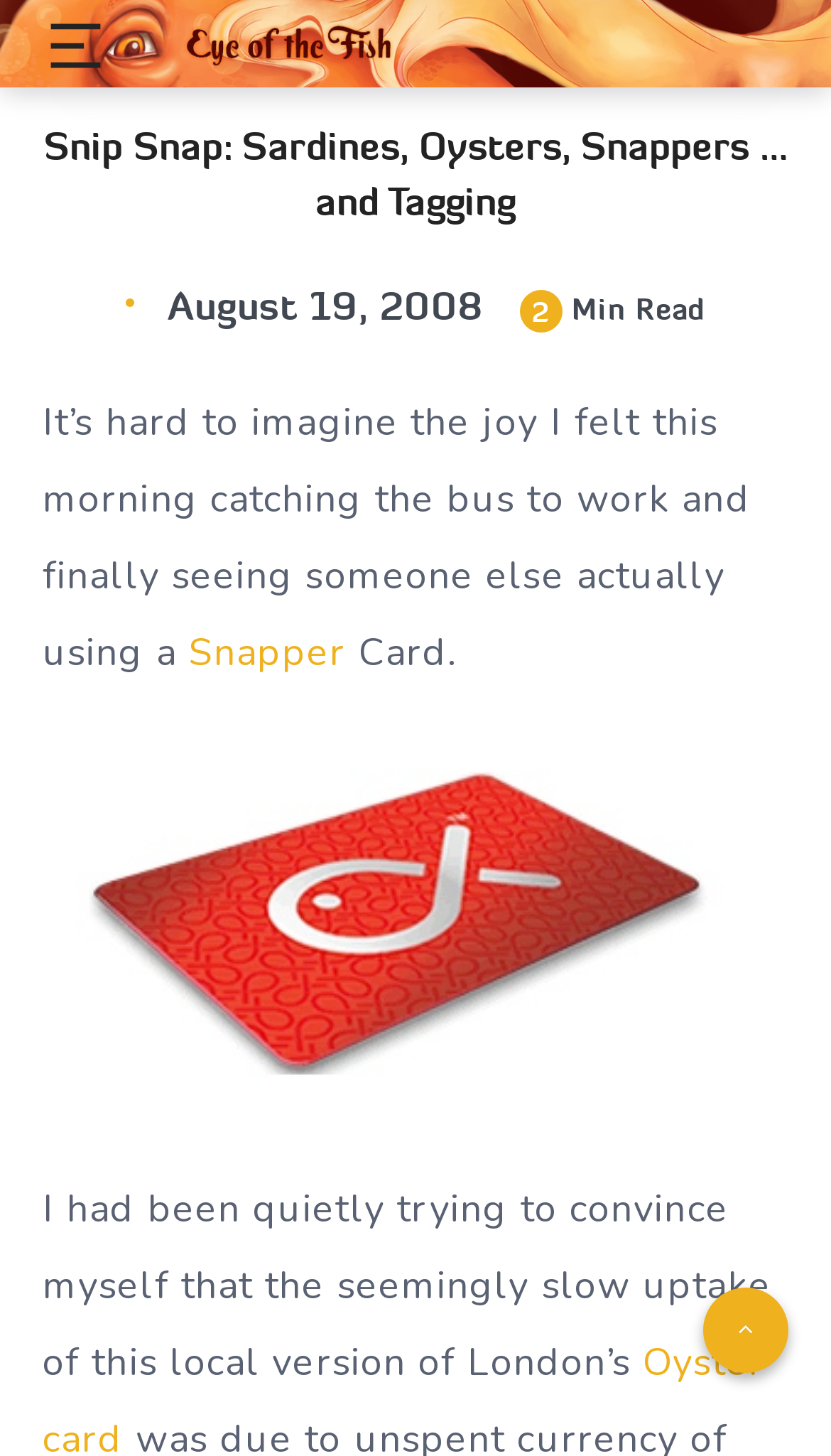Please respond to the question with a concise word or phrase:
What is the author's feeling about seeing someone using a Snapper Card?

joy